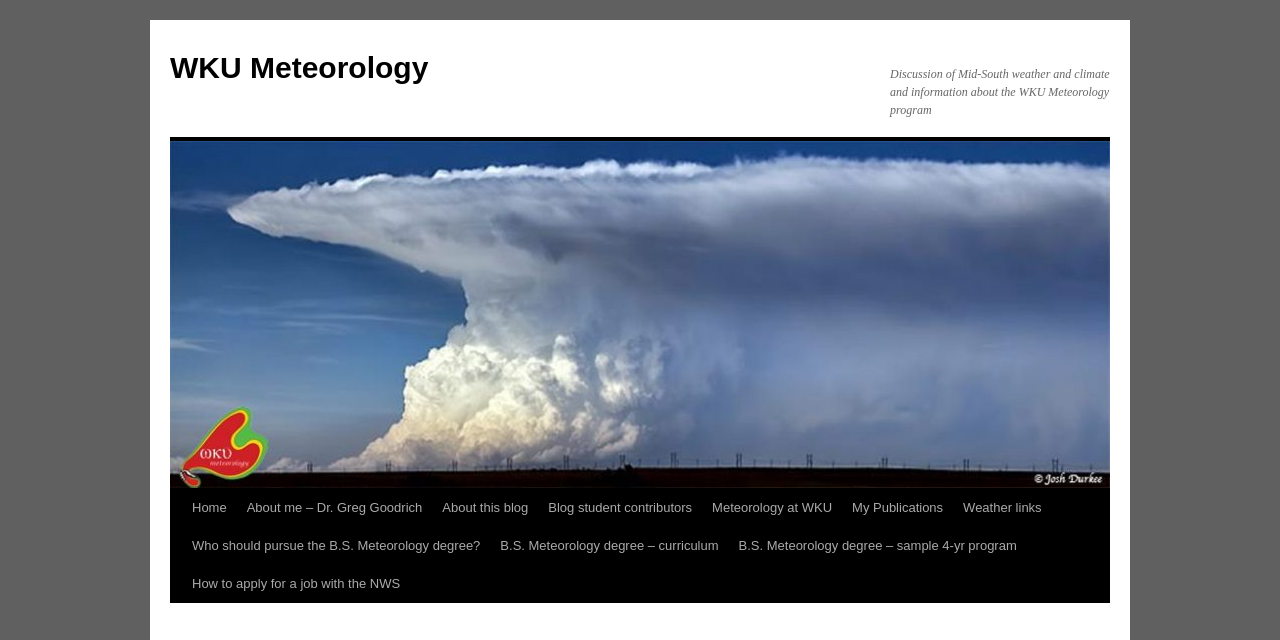What is the name of the meteorology program?
Could you please answer the question thoroughly and with as much detail as possible?

I found the answer by looking at the image element with the text 'WKU Meteorology' and the static text element that describes the program as 'Discussion of Mid-South weather and climate and information about the WKU Meteorology program'.